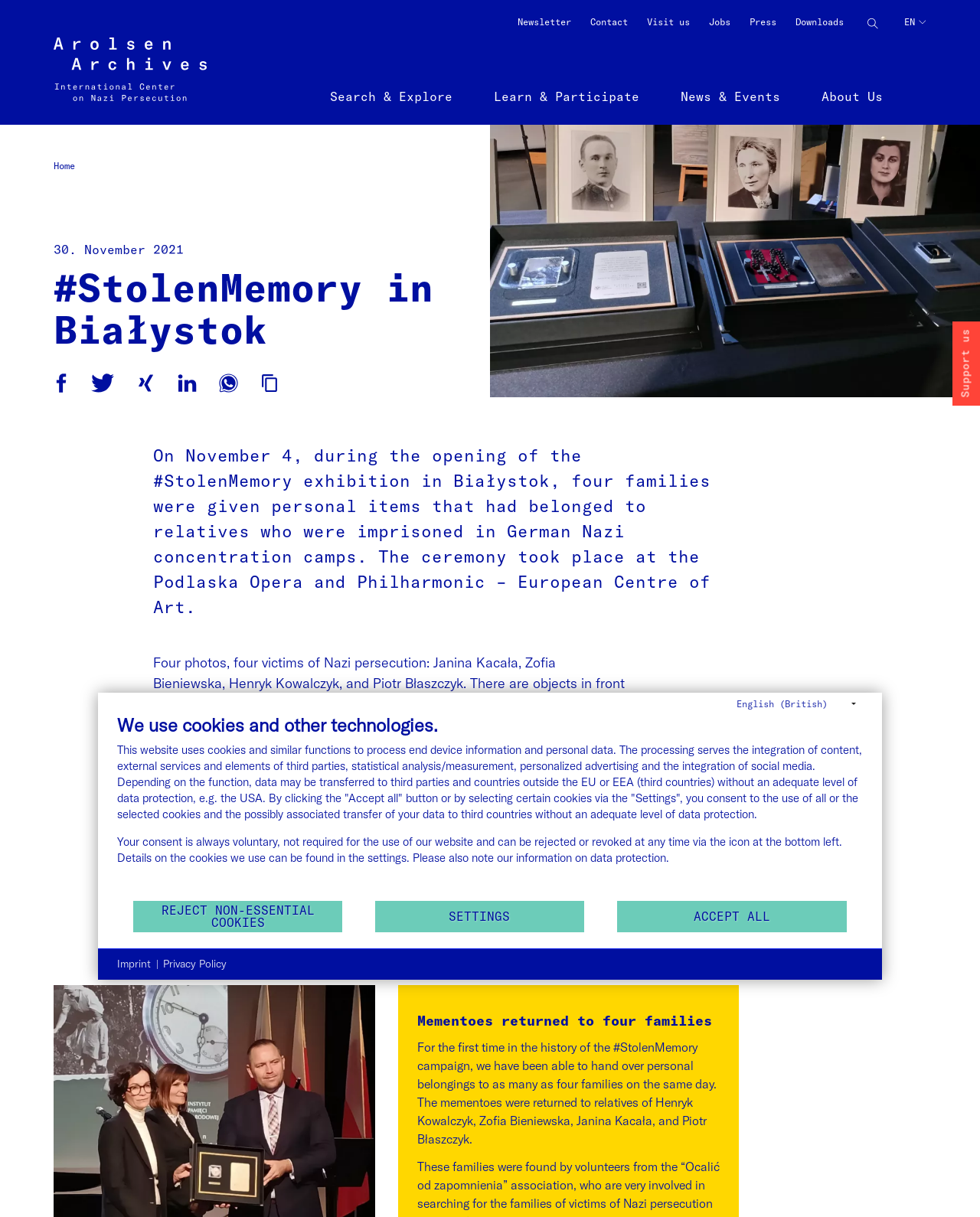Given the element description, predict the bounding box coordinates in the format (top-left x, top-left y, bottom-right x, bottom-right y), using floating point numbers between 0 and 1: Privacy Policy

None